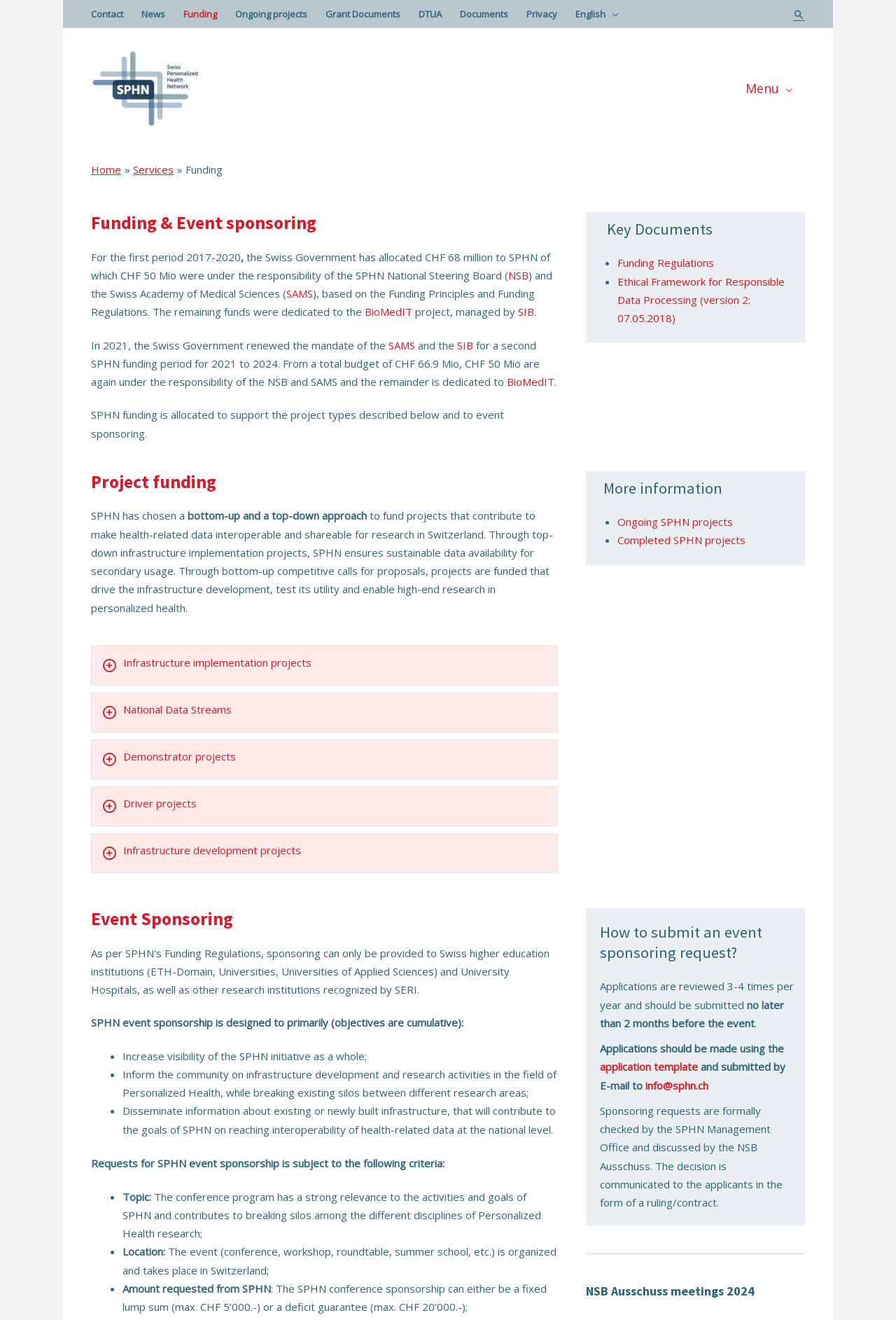Please pinpoint the bounding box coordinates for the region I should click to adhere to this instruction: "view recent posts".

None